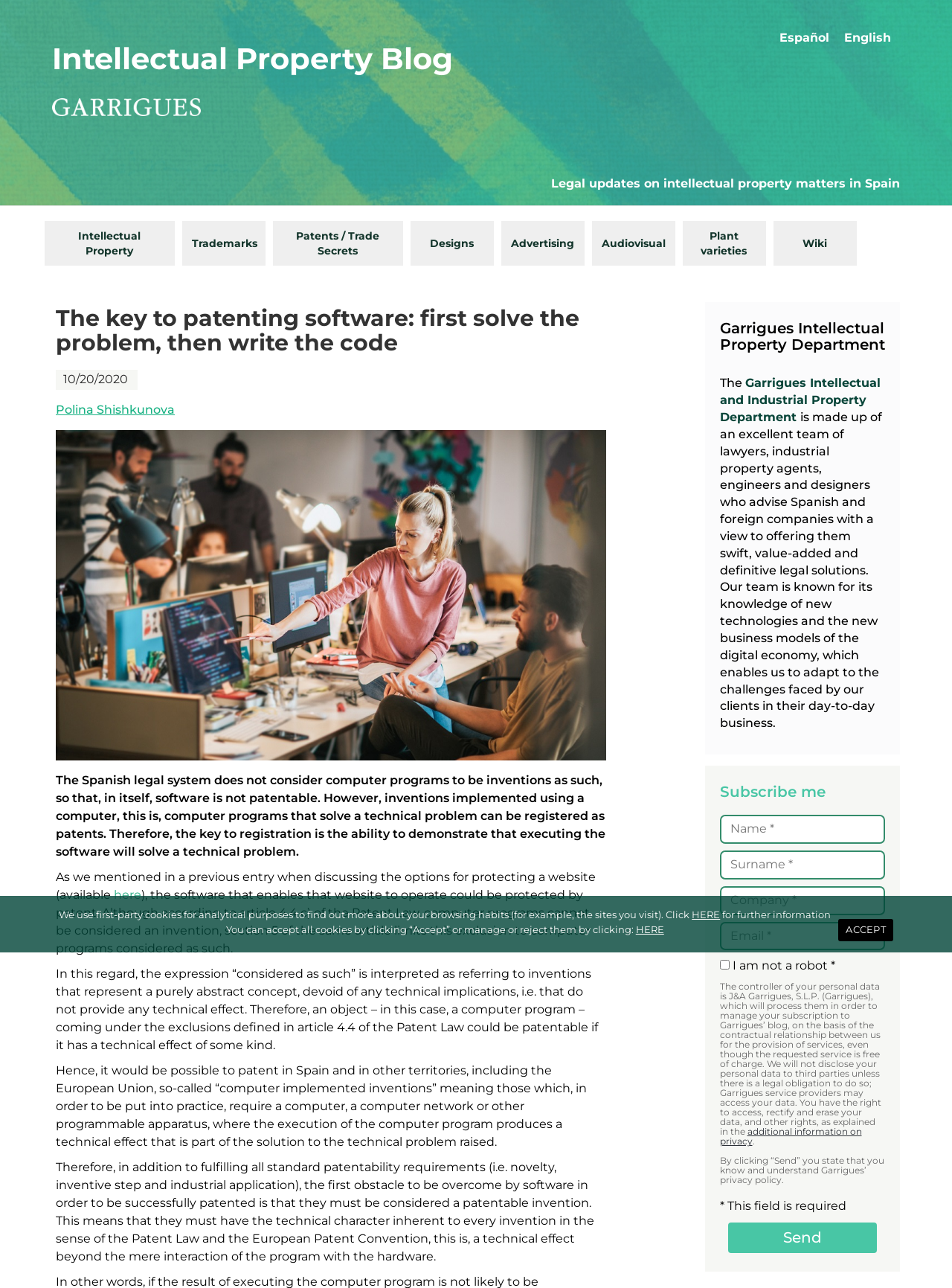Please answer the following question using a single word or phrase: What is the language of the webpage?

English